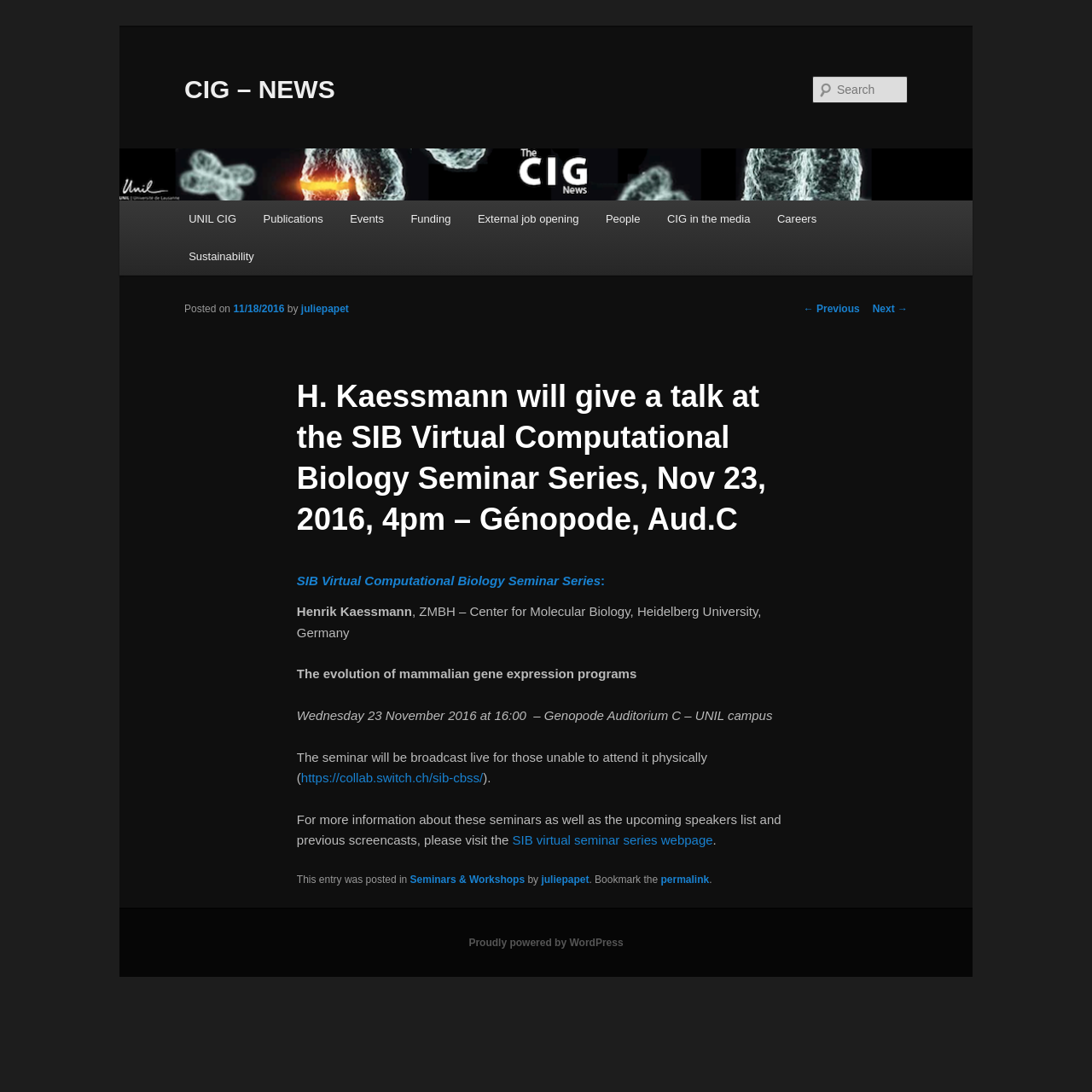What is the title of the seminar series?
Refer to the screenshot and deliver a thorough answer to the question presented.

I found the answer by looking at the heading 'SIB Virtual Computational Biology Seminar Series:' in the article section of the webpage, which is a clear indication of the title of the seminar series.